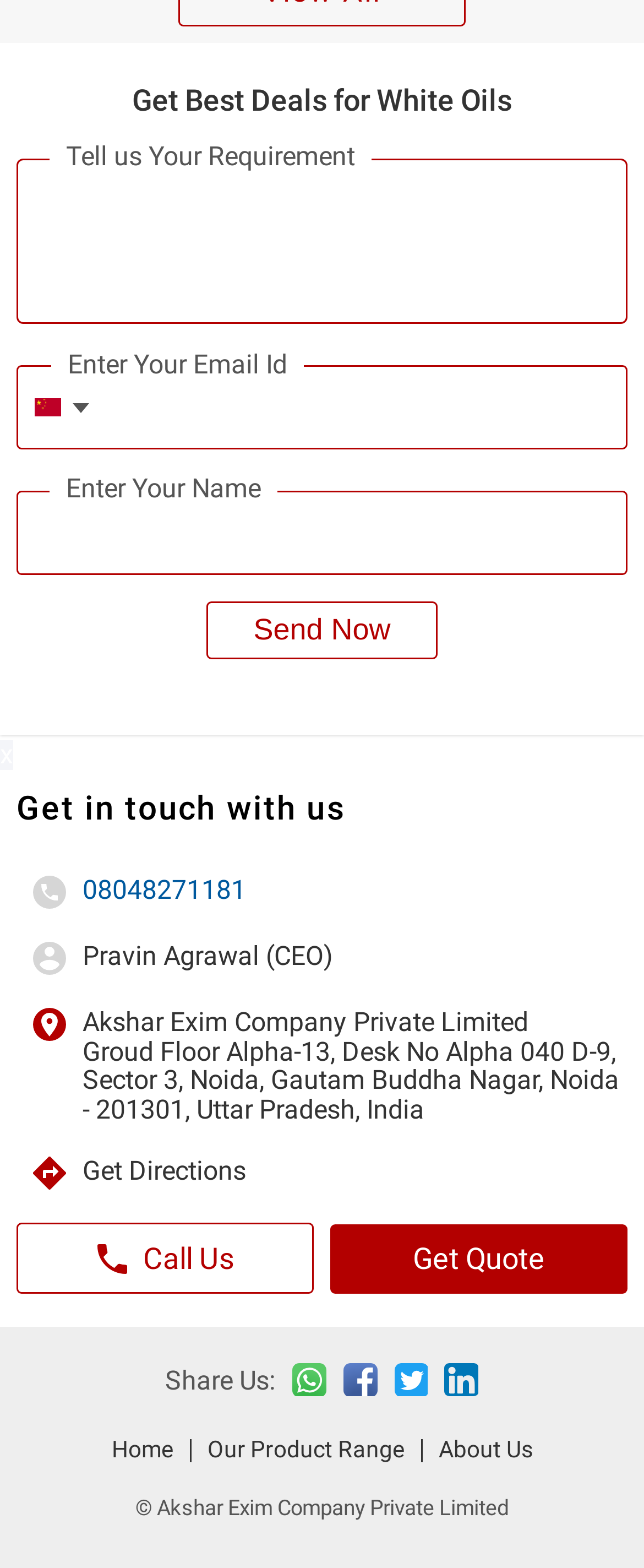Locate the bounding box coordinates of the UI element described by: "About Us". Provide the coordinates as four float numbers between 0 and 1, formatted as [left, top, right, bottom].

[0.655, 0.917, 0.827, 0.933]